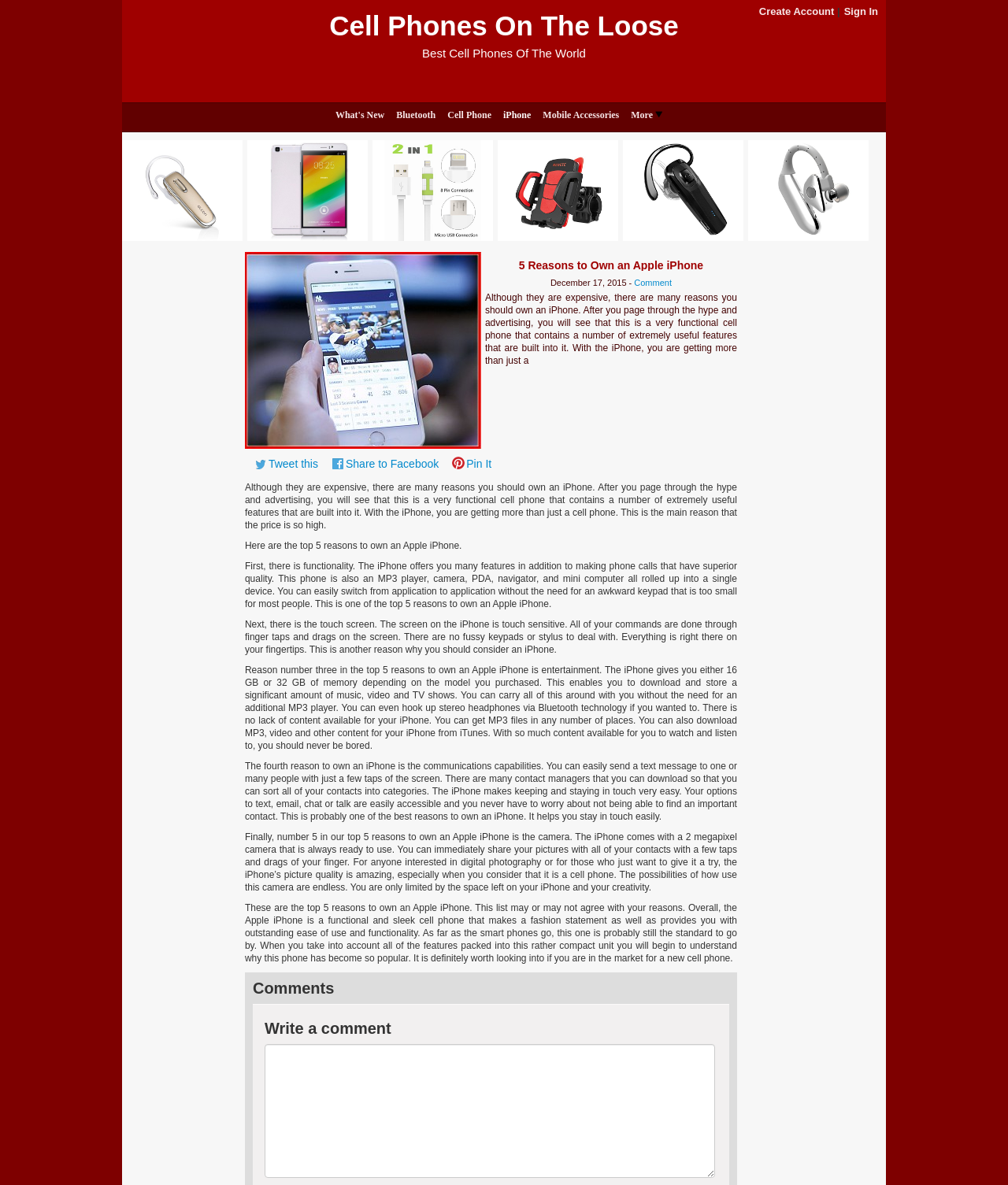Determine the bounding box coordinates of the clickable area required to perform the following instruction: "Click on 'Tweet this'". The coordinates should be represented as four float numbers between 0 and 1: [left, top, right, bottom].

[0.243, 0.379, 0.32, 0.403]